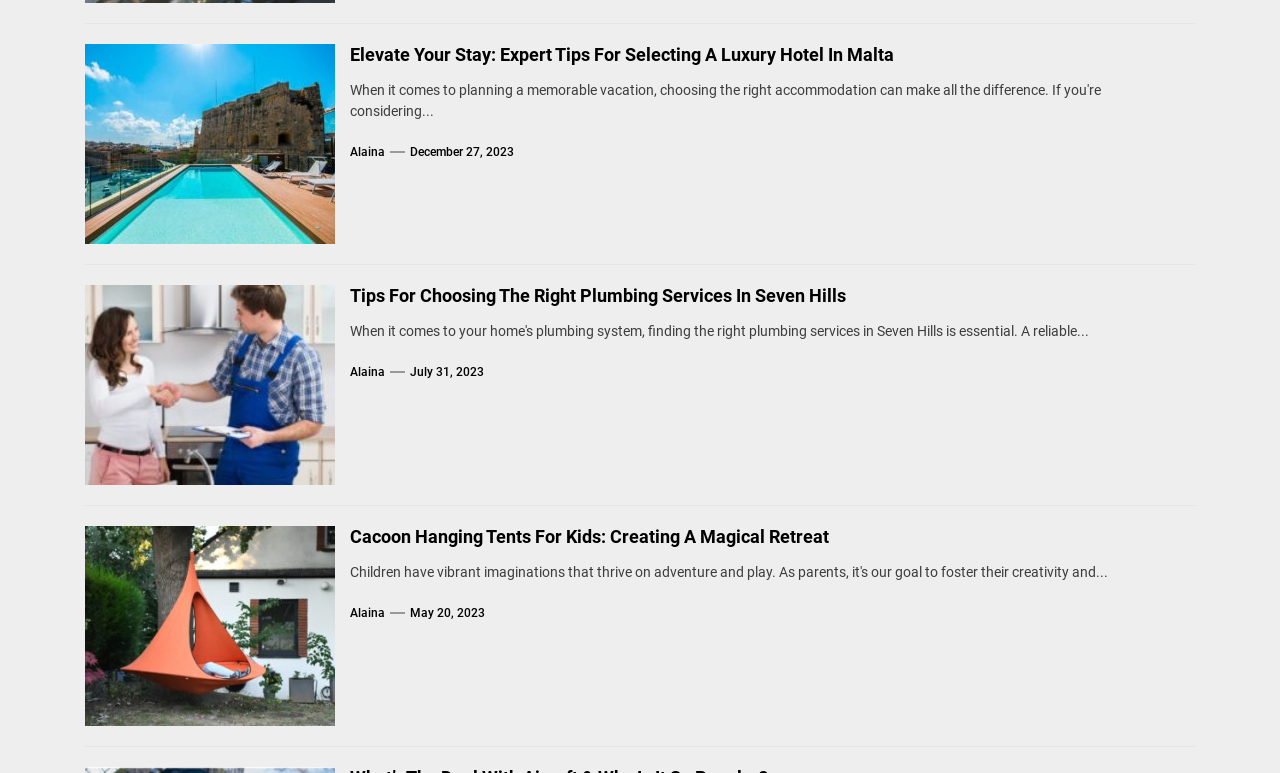Utilize the details in the image to thoroughly answer the following question: What is the date of the second article?

In the second article element with ID 224, I found a time element with the date 'July 31, 2023', which indicates the date of the second article.